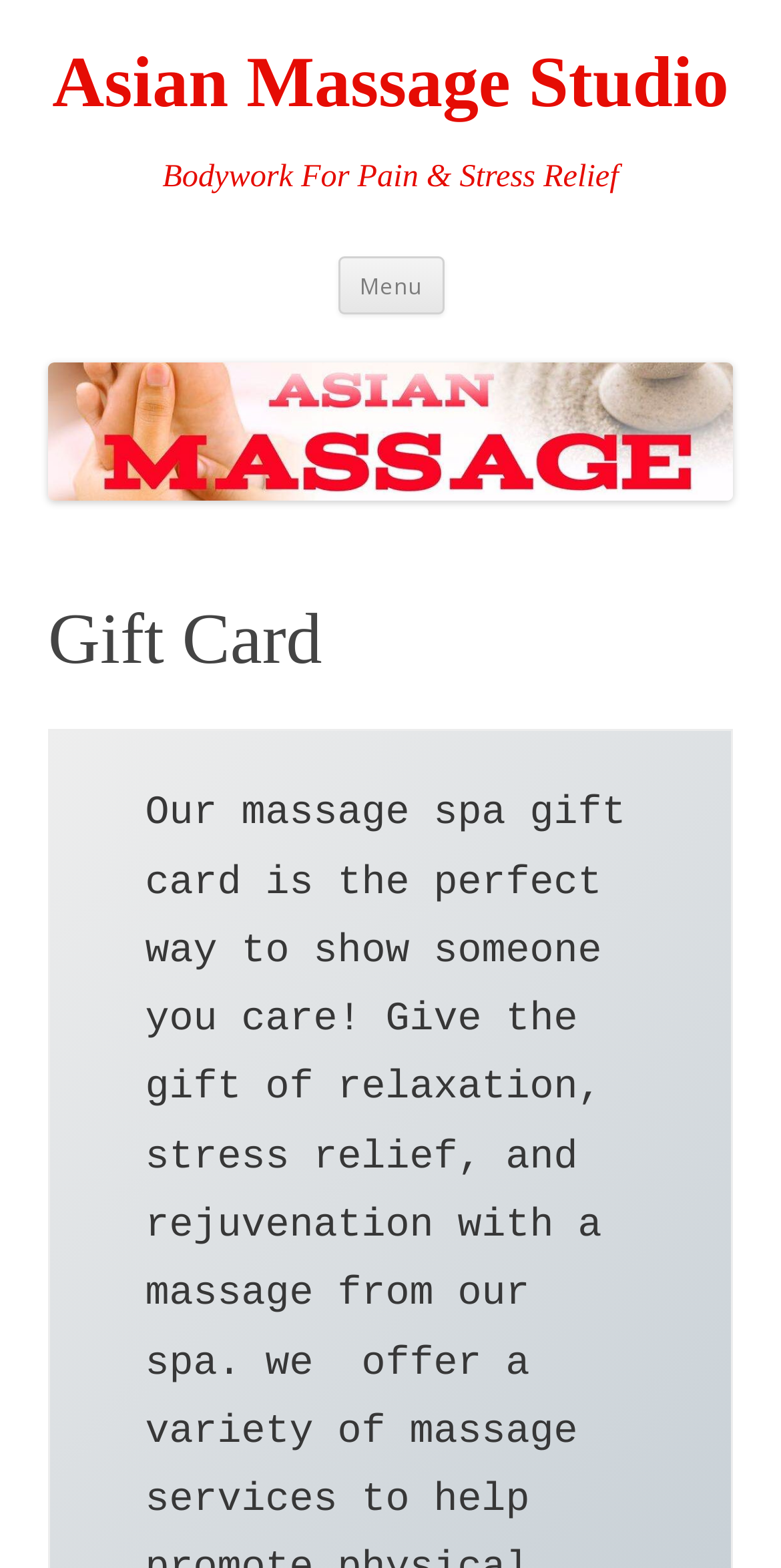Is there a menu on the webpage?
Could you answer the question with a detailed and thorough explanation?

I can see a button element with the text 'Menu' on the webpage, which indicates that there is a menu available on the webpage.